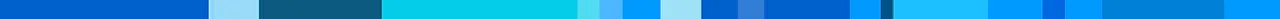Detail every visible element in the image extensively.

The image features a vibrant and visually striking pattern composed of vertical stripes in varying shades of blue. The design showcases a gradient effect, transitioning from deep navy and teal to lighter shades of sky blue and turquoise. This dynamic interplay of colors creates an energetic backdrop, potentially symbolizing themes of tranquility and depth, akin to the ocean or sky. Such a color scheme may evoke feelings of calmness and inspiration, making it a fitting visual element for a website or presentation focused on personal stories or missions, like the one associated with Siosi Charley, who serves as a missionary.